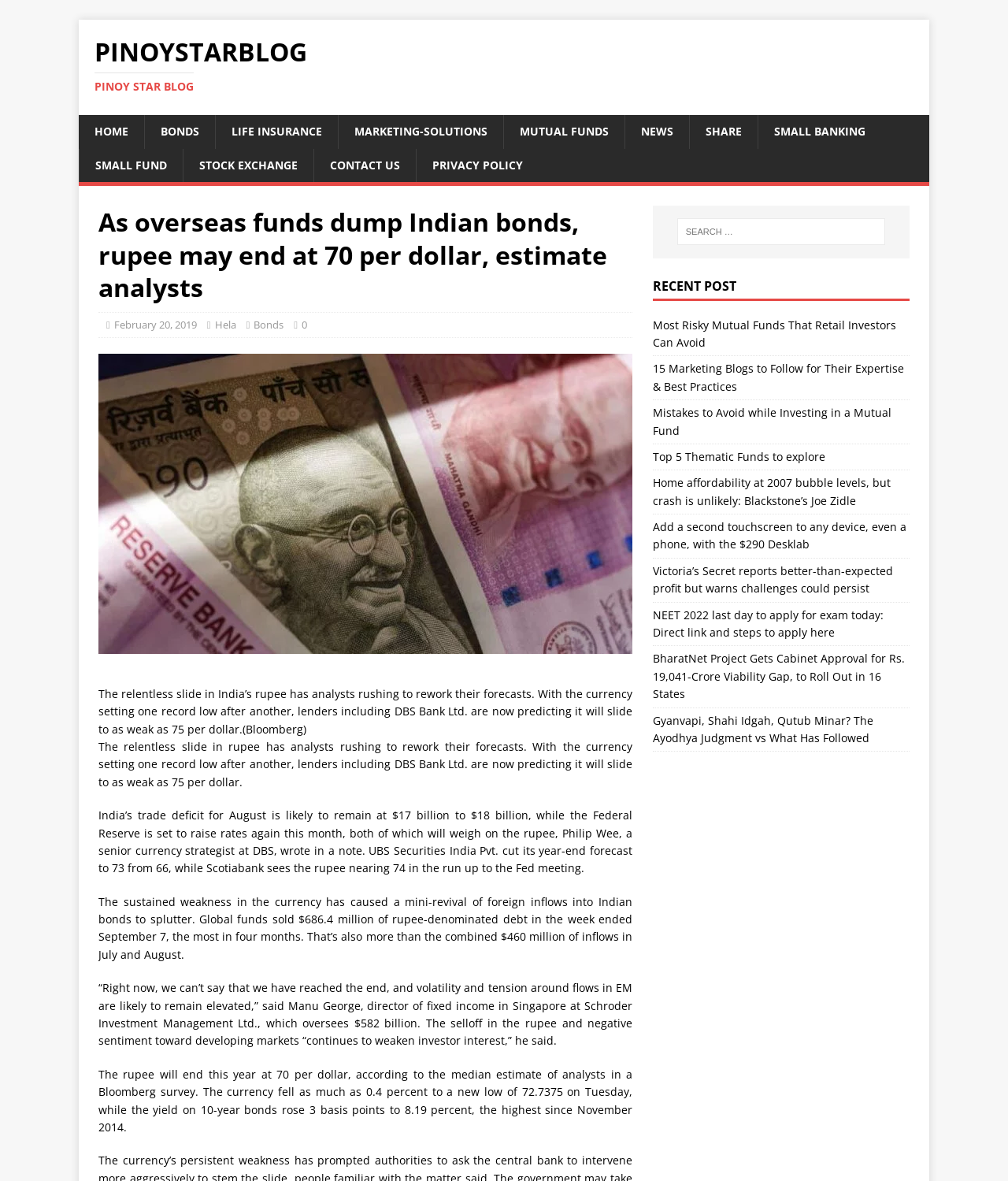Identify and provide the text of the main header on the webpage.

As overseas funds dump Indian bonds, rupee may end at 70 per dollar, estimate analysts